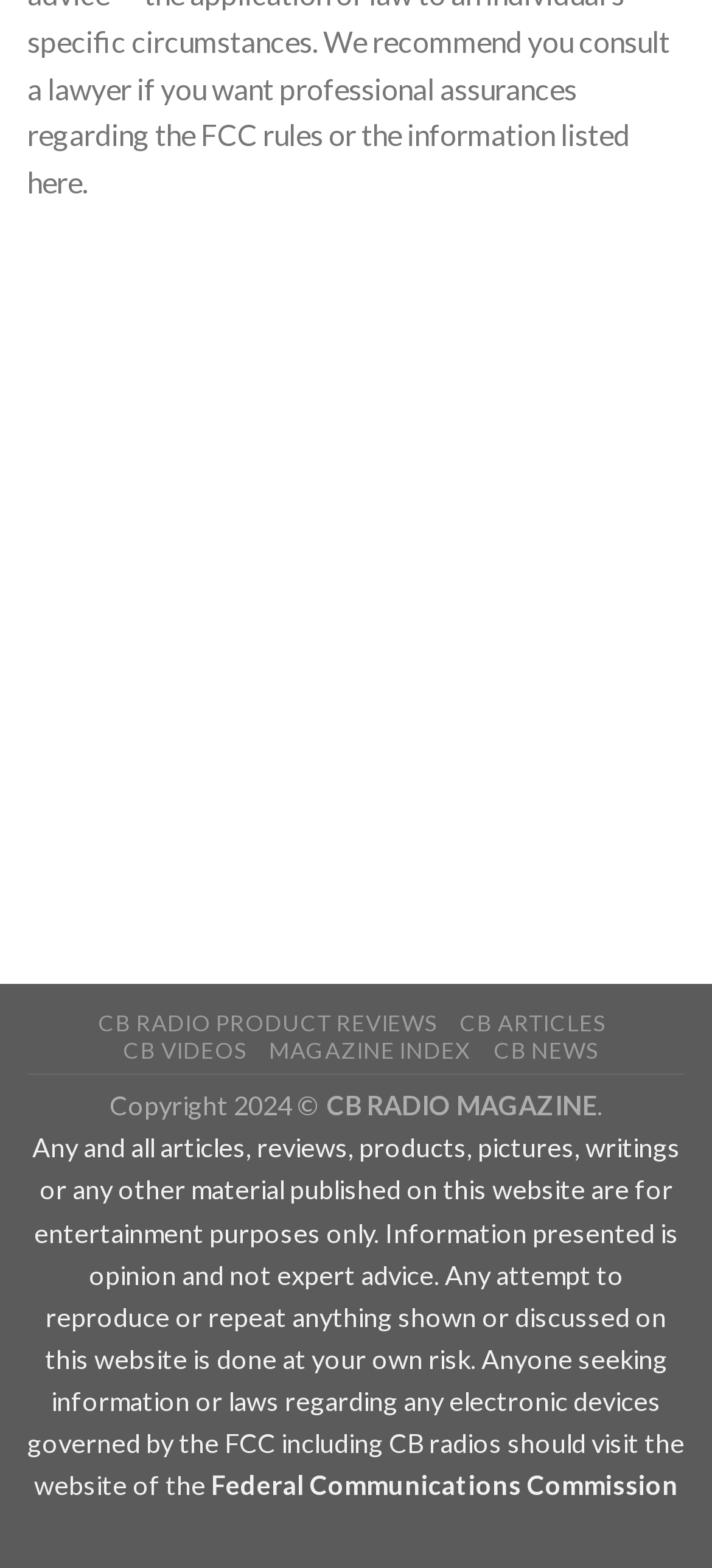Determine the bounding box coordinates for the UI element described. Format the coordinates as (top-left x, top-left y, bottom-right x, bottom-right y) and ensure all values are between 0 and 1. Element description: Federal Communications Commission

[0.296, 0.937, 0.953, 0.957]